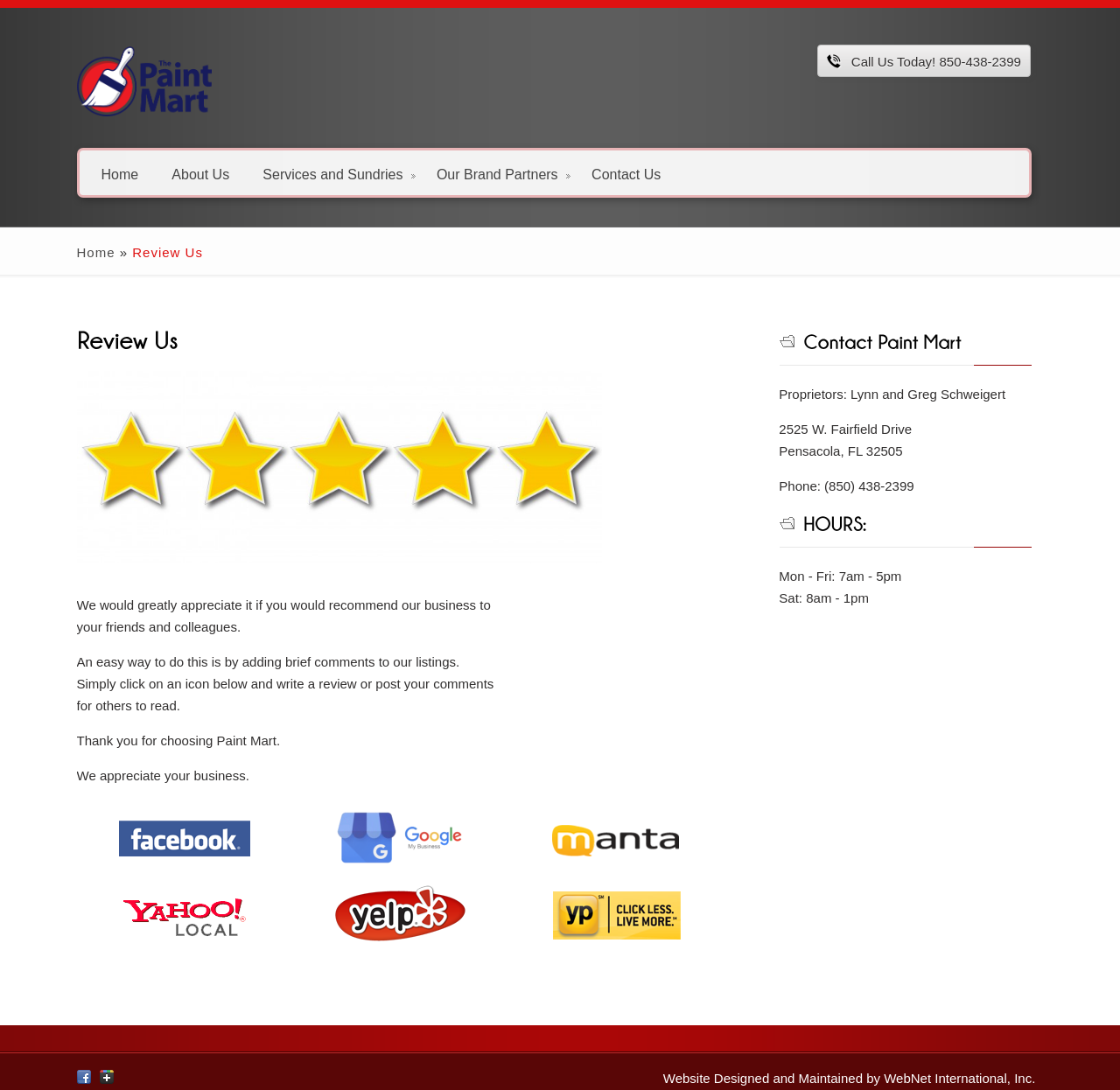Determine the bounding box coordinates for the area that should be clicked to carry out the following instruction: "Click on the 'Contact Us' link".

[0.514, 0.141, 0.603, 0.18]